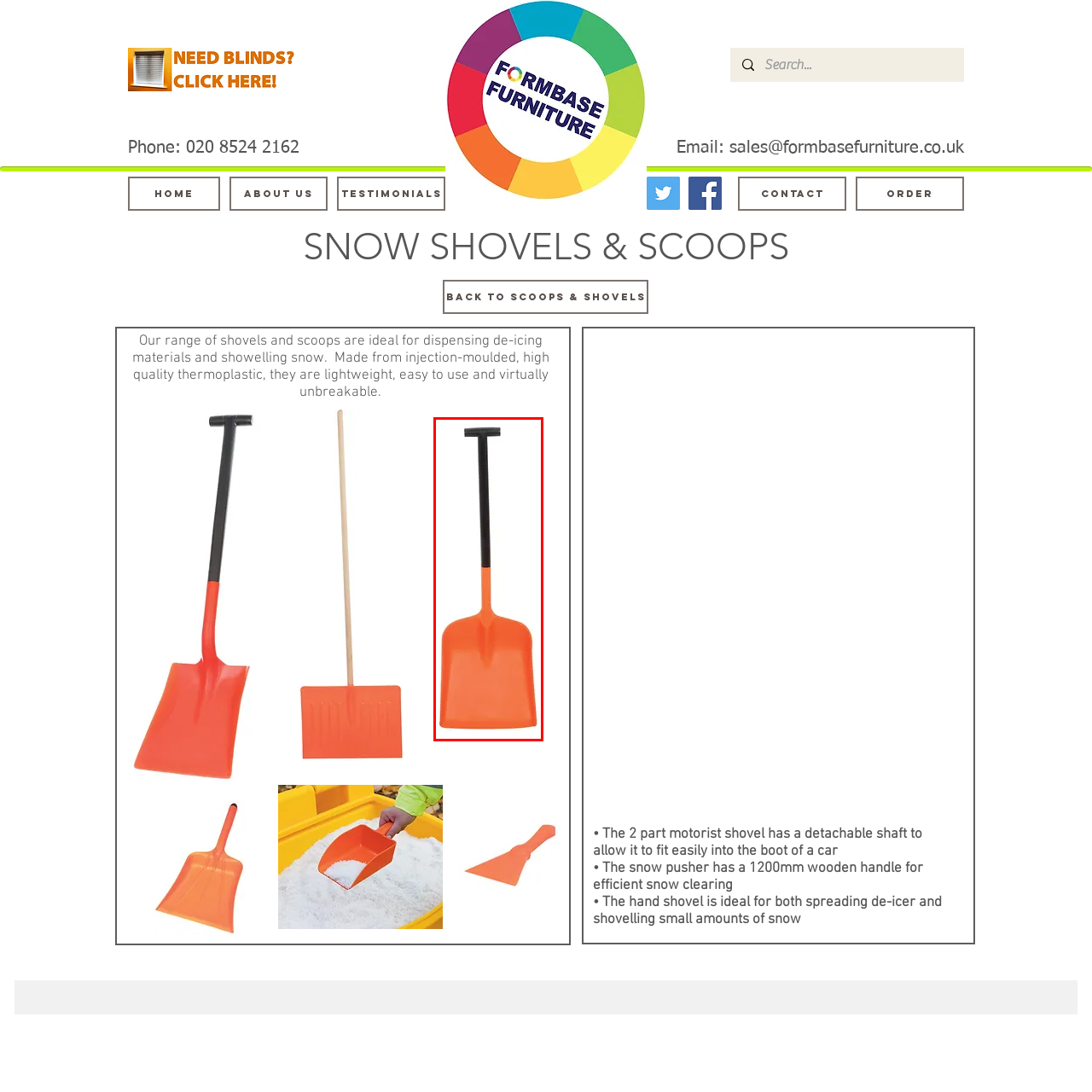Inspect the section within the red border, Is this shovel suitable for commercial use? Provide a one-word or one-phrase answer.

yes